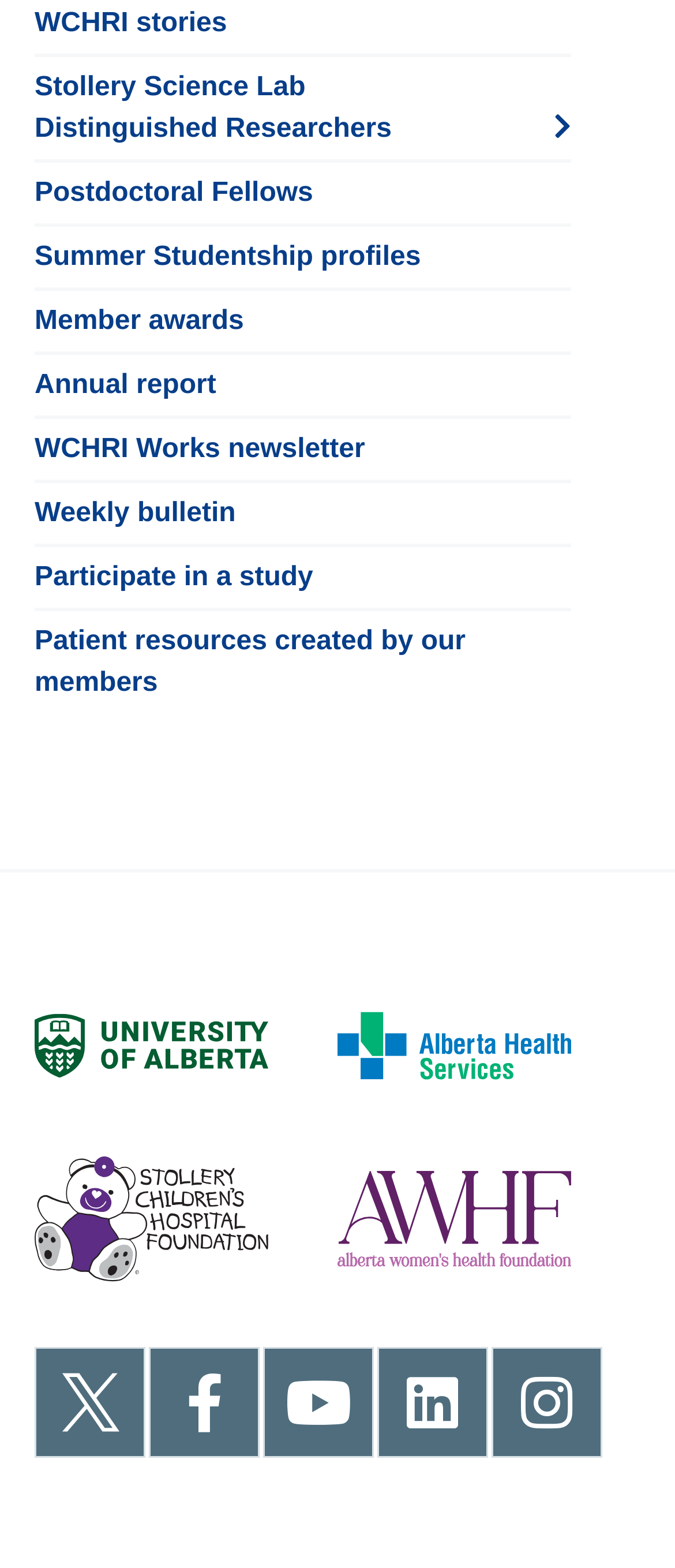Determine the bounding box coordinates for the area that should be clicked to carry out the following instruction: "go to NC State Home".

None